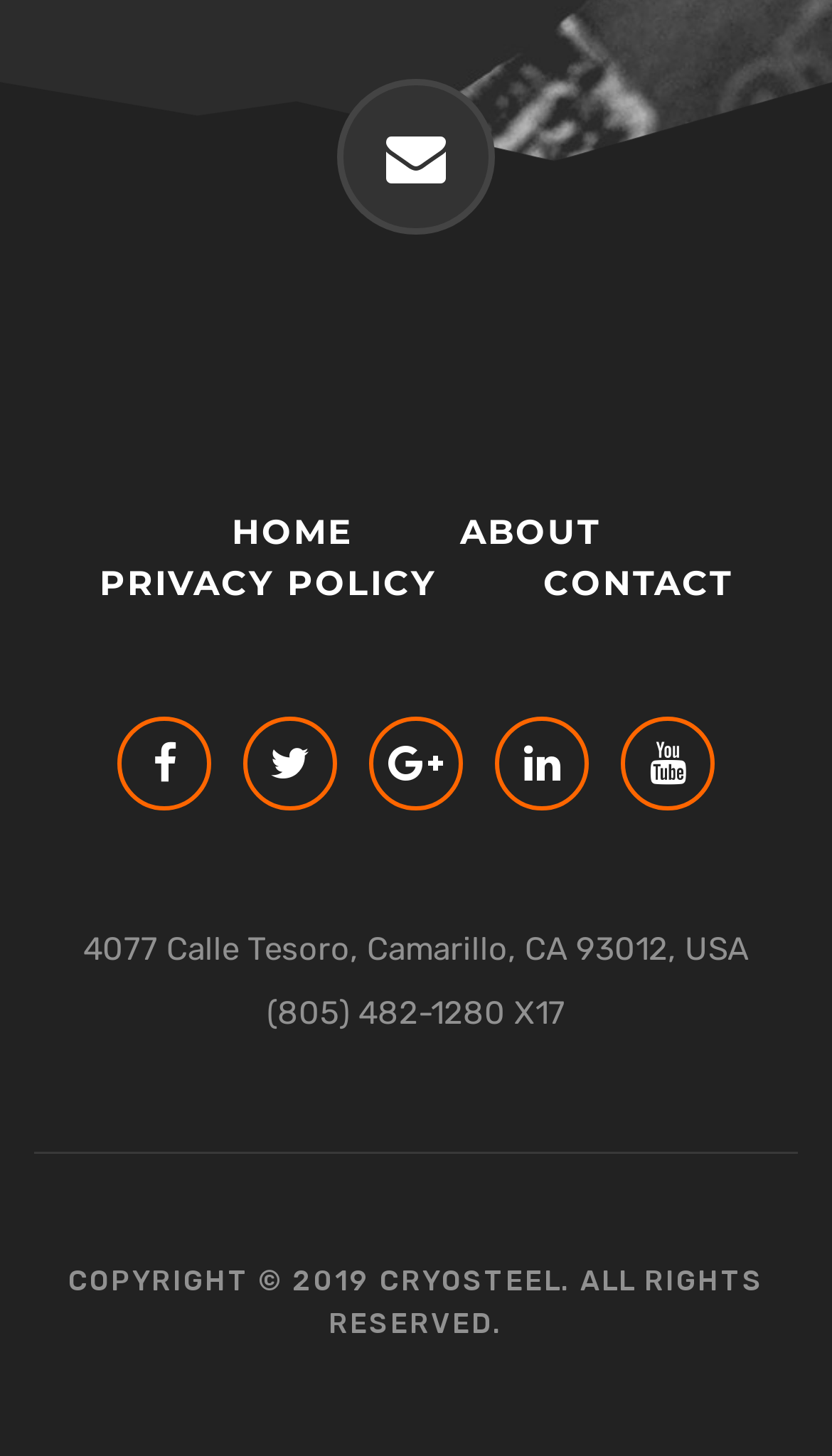Indicate the bounding box coordinates of the element that must be clicked to execute the instruction: "View the PRIVACY POLICY". The coordinates should be given as four float numbers between 0 and 1, i.e., [left, top, right, bottom].

[0.119, 0.384, 0.524, 0.419]